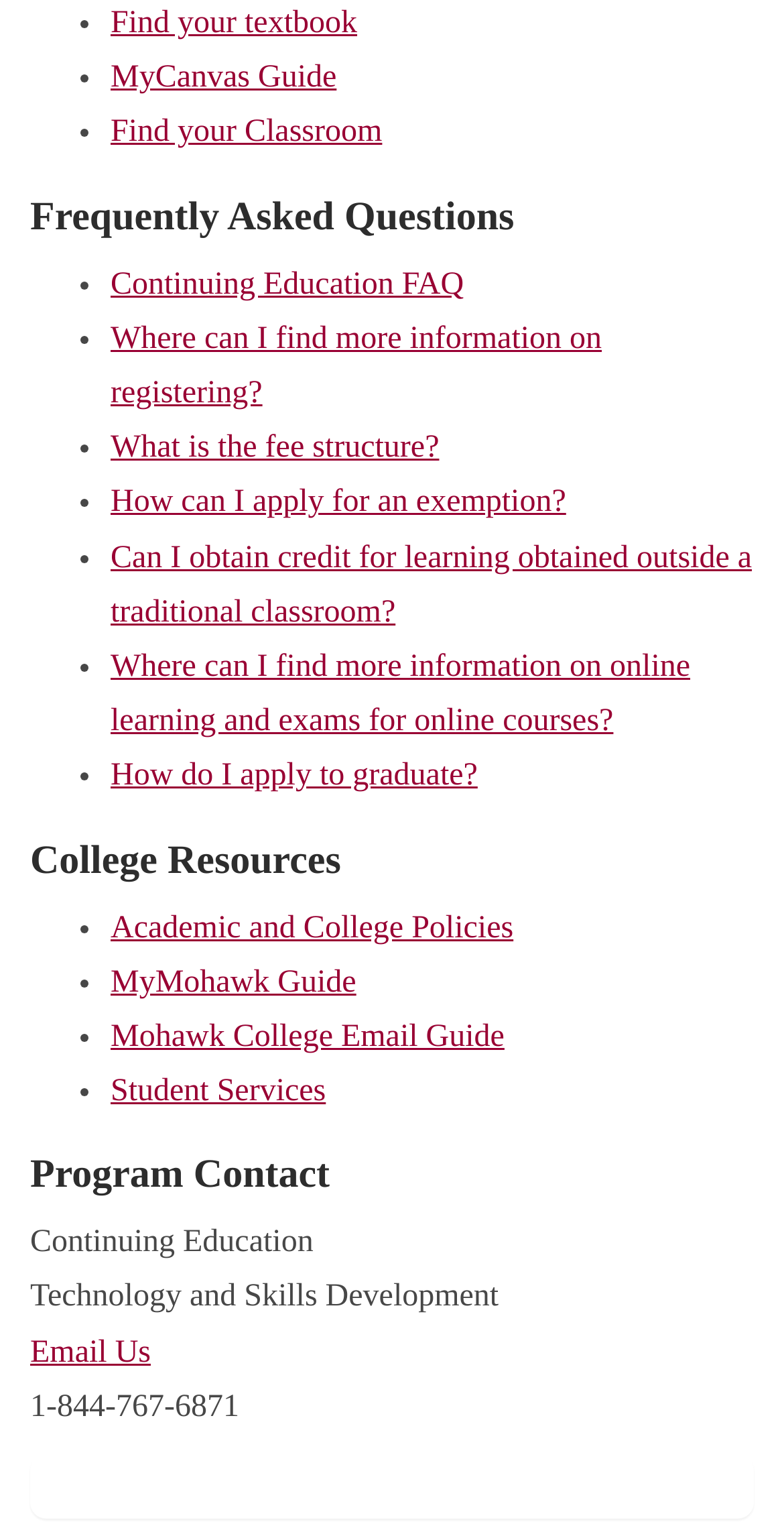Using the provided element description, identify the bounding box coordinates as (top-left x, top-left y, bottom-right x, bottom-right y). Ensure all values are between 0 and 1. Description: Find your textbook

[0.141, 0.004, 0.456, 0.026]